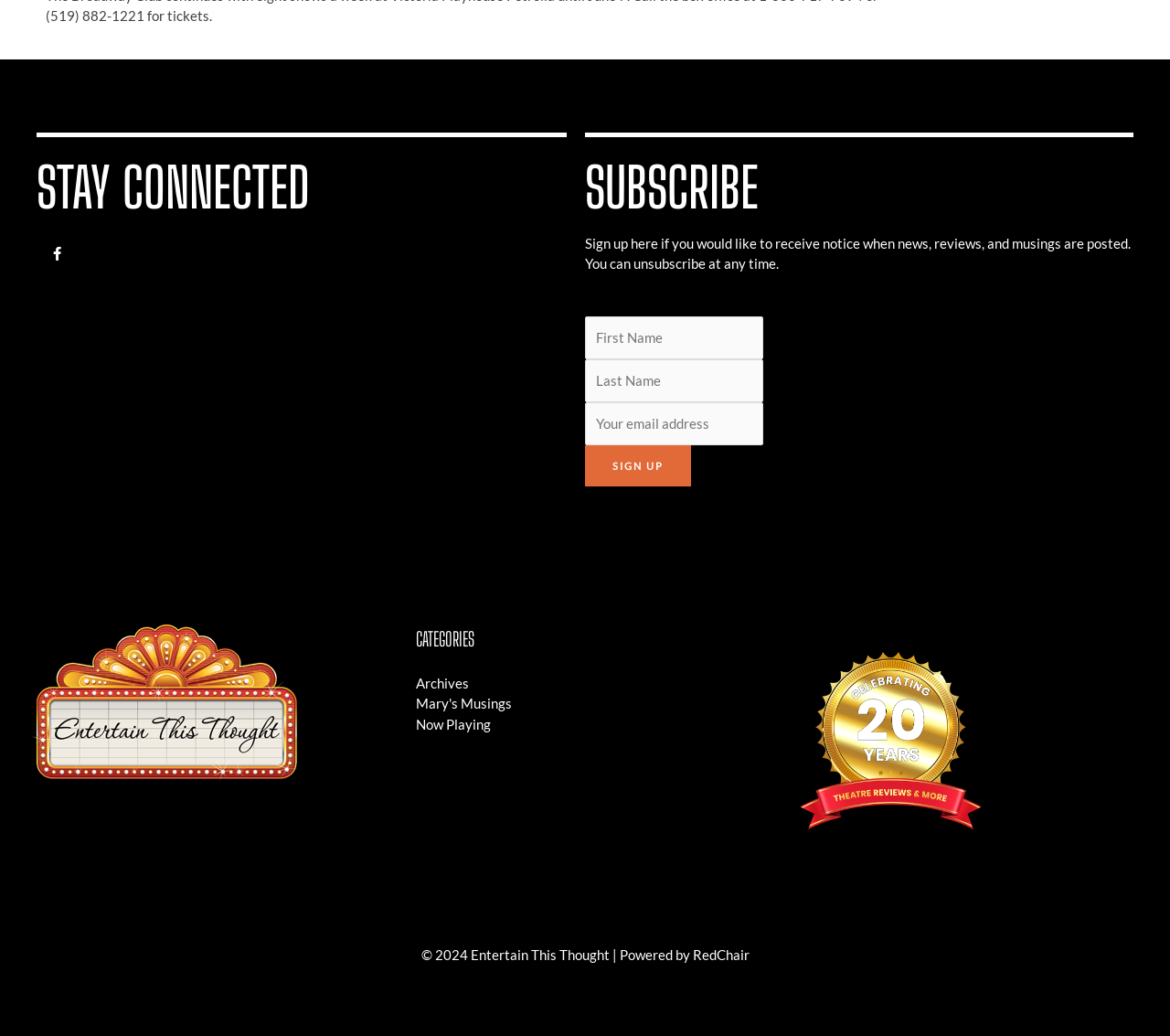Find the bounding box coordinates for the area that should be clicked to accomplish the instruction: "Enter your first name".

[0.5, 0.305, 0.652, 0.347]